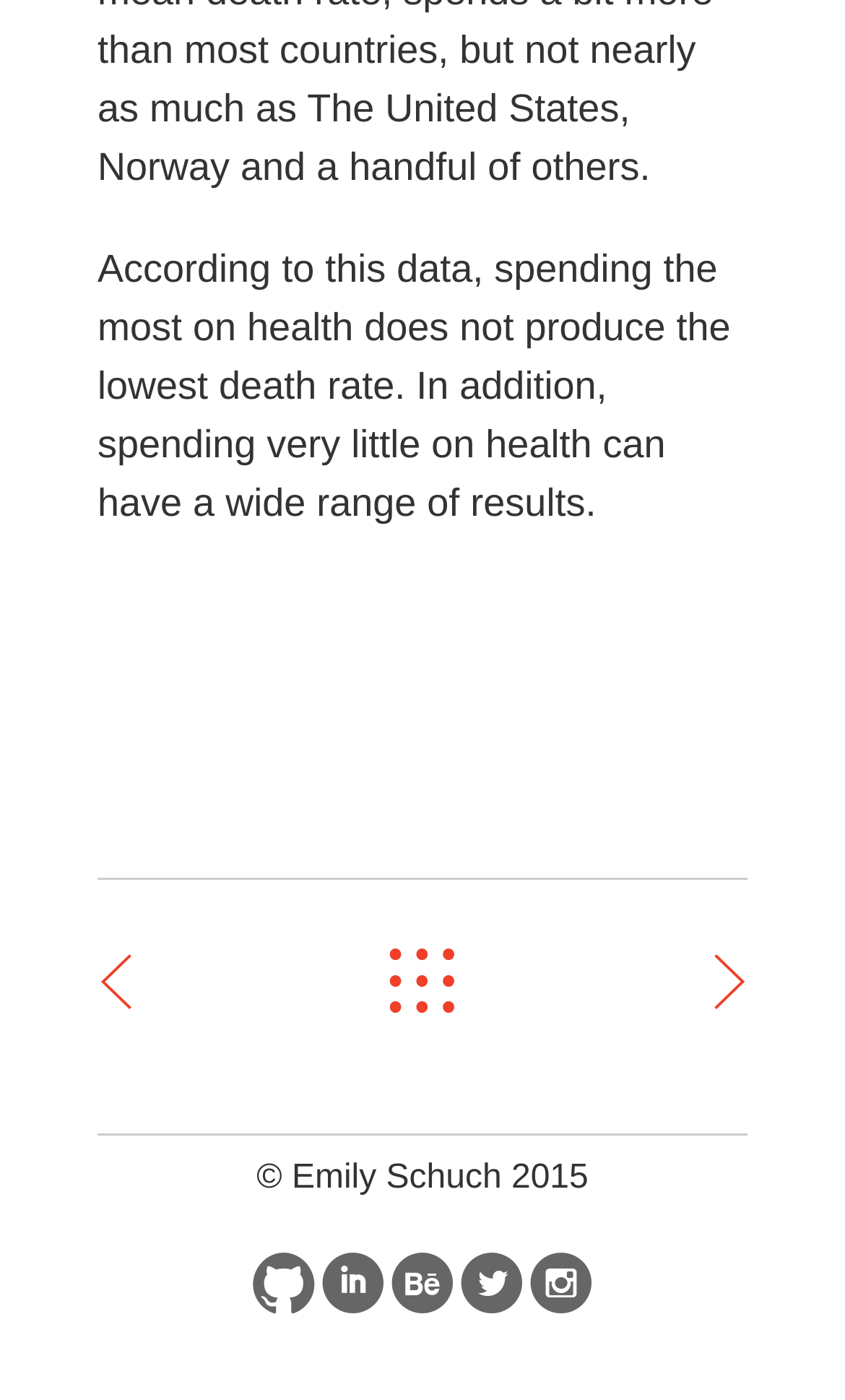Provide the bounding box coordinates of the UI element this sentence describes: "<".

[0.115, 0.707, 0.159, 0.734]